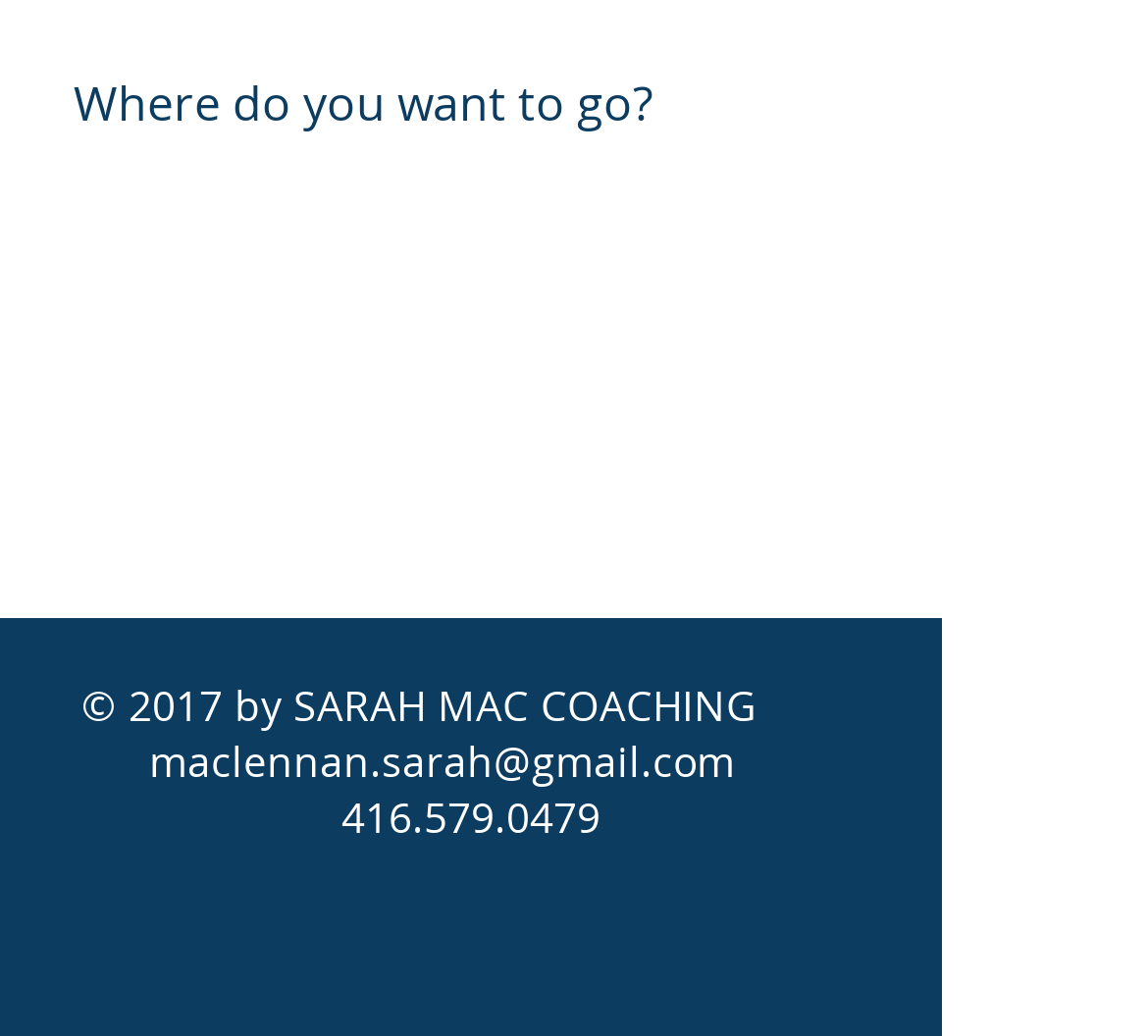What is the question asked on the webpage?
Based on the visual content, answer with a single word or a brief phrase.

Where do you want to go?